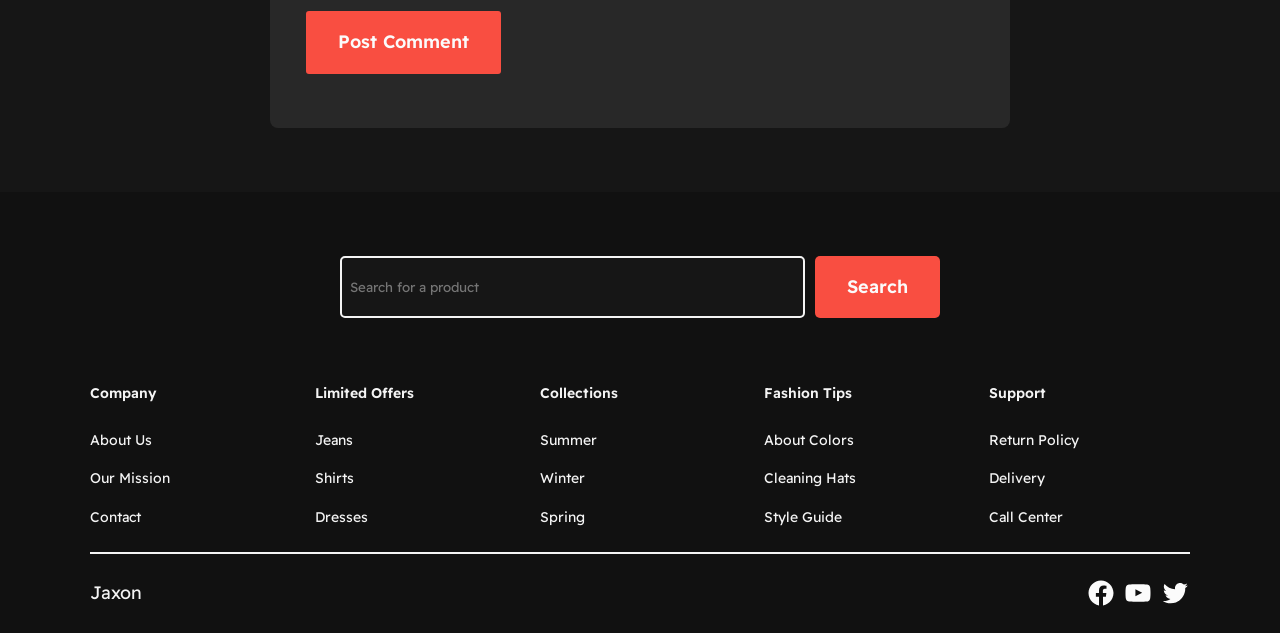Could you specify the bounding box coordinates for the clickable section to complete the following instruction: "Post a comment"?

[0.239, 0.018, 0.391, 0.117]